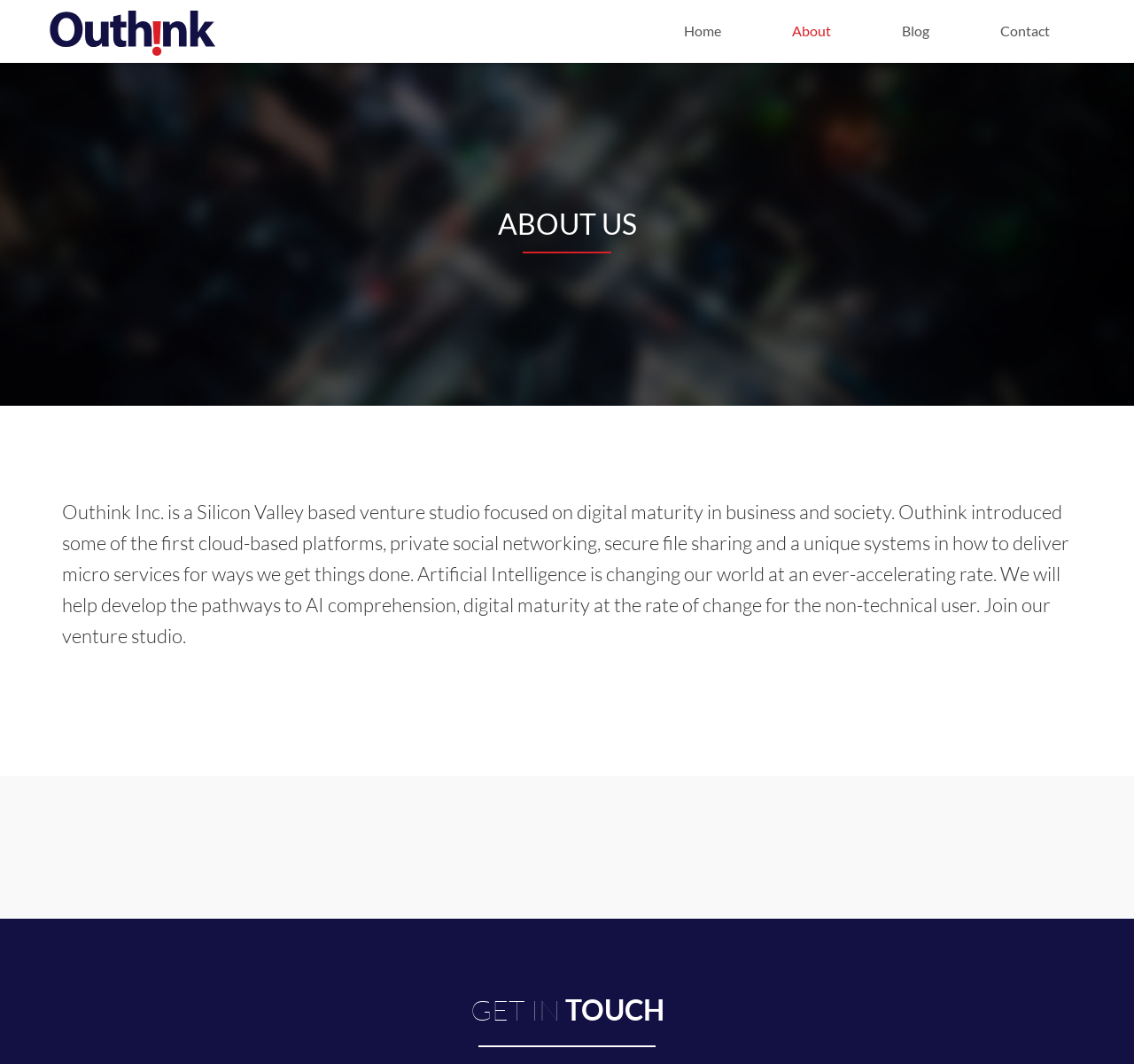Construct a thorough caption encompassing all aspects of the webpage.

The webpage is about Outhink, Inc., a Silicon Valley-based venture studio focused on digital maturity in business and society. At the top left of the page, there is a logo image with a link. To the right of the logo, there is a navigation menu with four links: Home, About, Blog, and Contact, arranged horizontally.

Below the navigation menu, there is a prominent heading "ABOUT US" in the center of the page. Underneath the heading, there is a paragraph of text that describes Outhink Inc.'s focus on digital maturity, its introduction of cloud-based platforms, and its goal to help develop pathways to AI comprehension for non-technical users.

Further down the page, there is another heading "GET IN TOUCH" located near the bottom of the page.